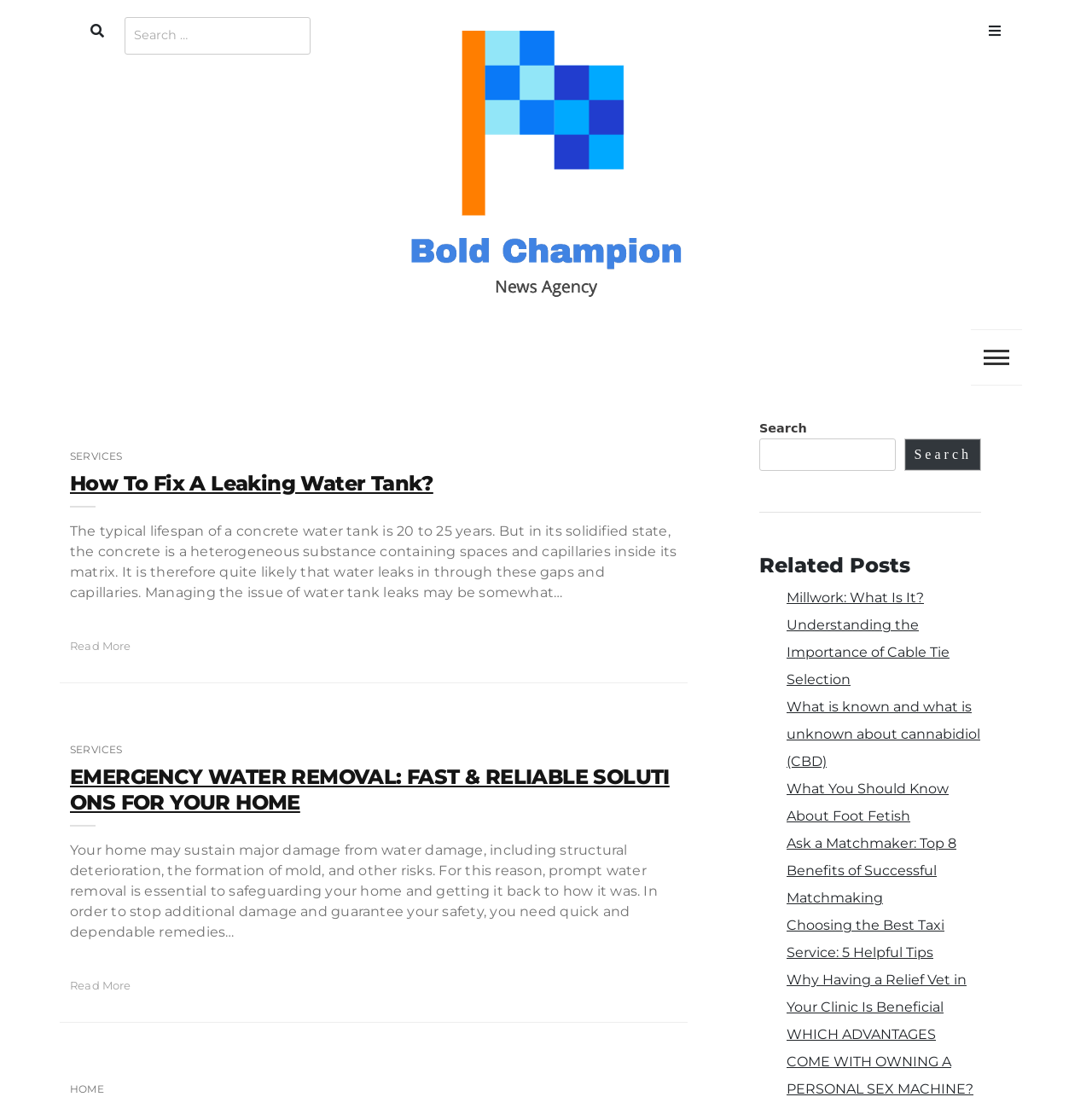What is the purpose of the search box?
Answer the question with as much detail as possible.

The purpose of the search box can be inferred from the static text element with the text 'Search for:' and the search box element itself, which is located at the top of the webpage.